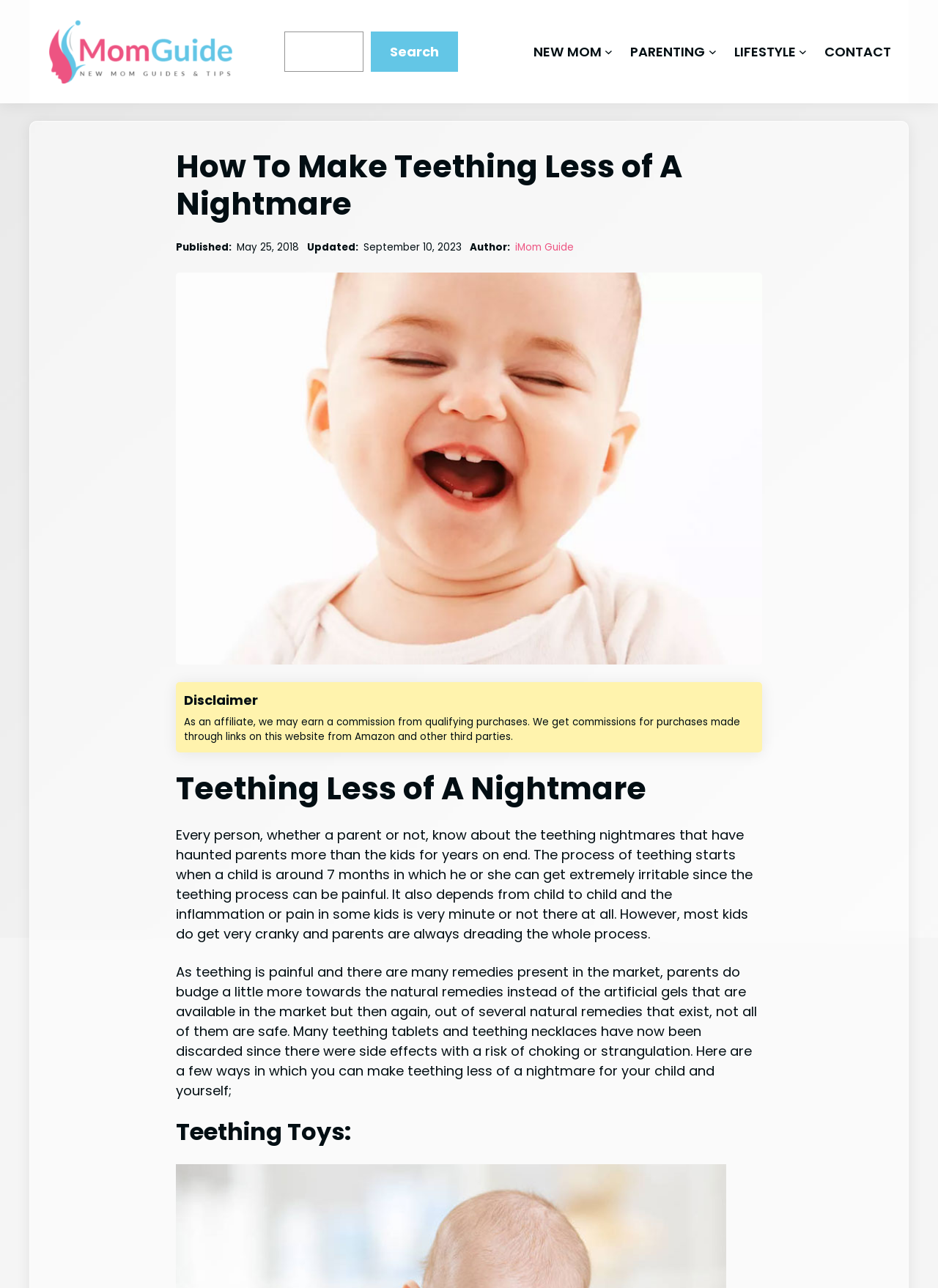Provide an in-depth caption for the contents of the webpage.

The webpage is about teething in children and how to make the process less painful for both kids and parents. At the top left, there is a link to "i Mom Guide" accompanied by an image with the same name. Next to it, there is a search bar with a button. On the top right, there is a navigation menu with links to "NEW MOM", "PARENTING", "LIFESTYLE", and "CONTACT", each with a corresponding submenu button.

Below the navigation menu, there is a heading that reads "How To Make Teething Less of A Nightmare". Underneath, there is information about the publication date and author of the article. To the right of this information, there is a link to "iMom Guide" again.

Below the publication information, there is a large image related to teething. Underneath the image, there is a disclaimer about affiliate commissions from purchases made through links on the website.

The main content of the webpage starts with a heading that repeats the title of the webpage. The text explains that teething can be a painful process for children and that parents often dread it. It also mentions that while there are many remedies available, not all of them are safe. The article then promises to provide ways to make teething less of a nightmare for both children and parents.

The text is divided into sections, with headings such as "Teething Less of A Nightmare" and "Teething Toys:". The content is informative and provides guidance on how to navigate the teething process.